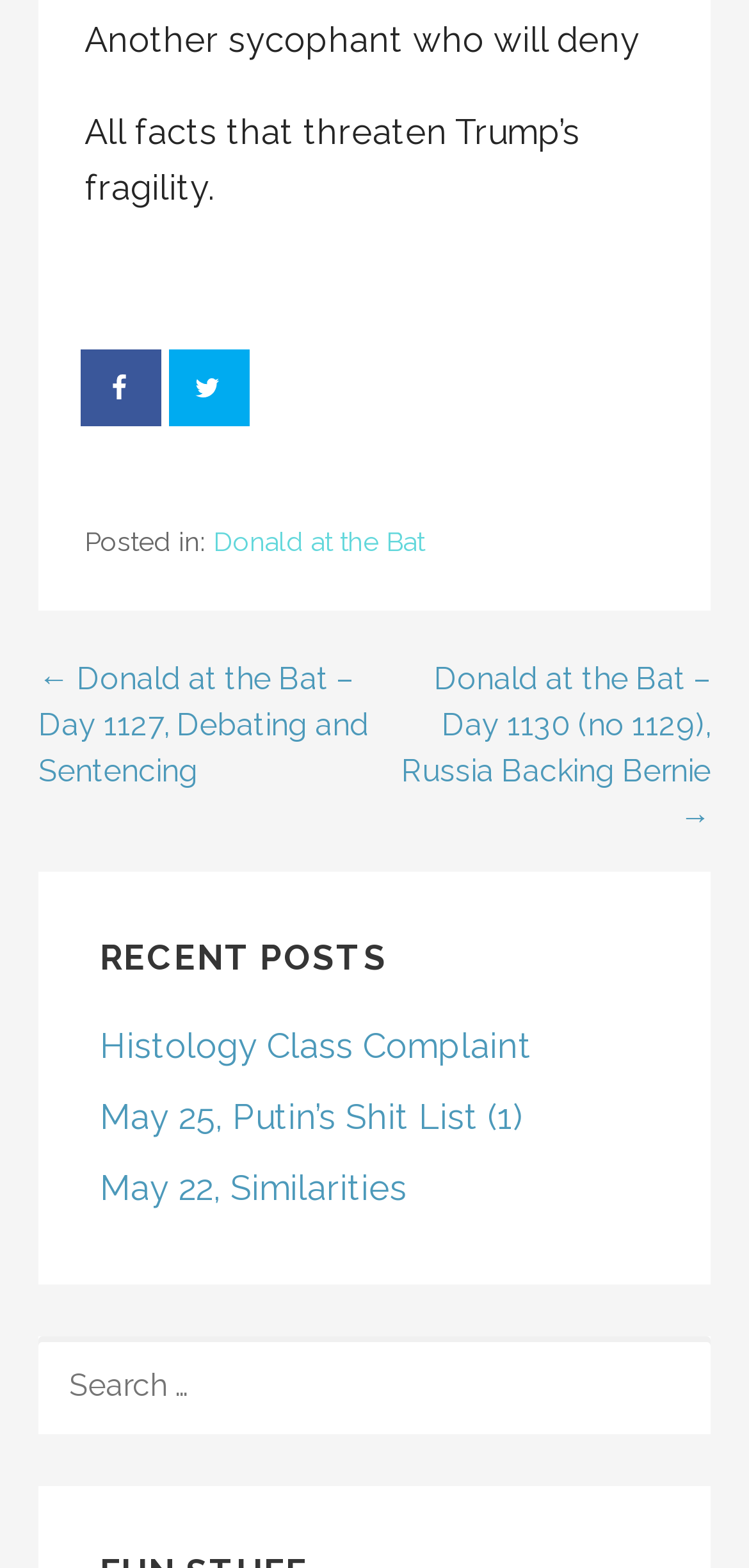Please provide the bounding box coordinate of the region that matches the element description: May 22, Similarities. Coordinates should be in the format (top-left x, top-left y, bottom-right x, bottom-right y) and all values should be between 0 and 1.

[0.133, 0.744, 0.544, 0.77]